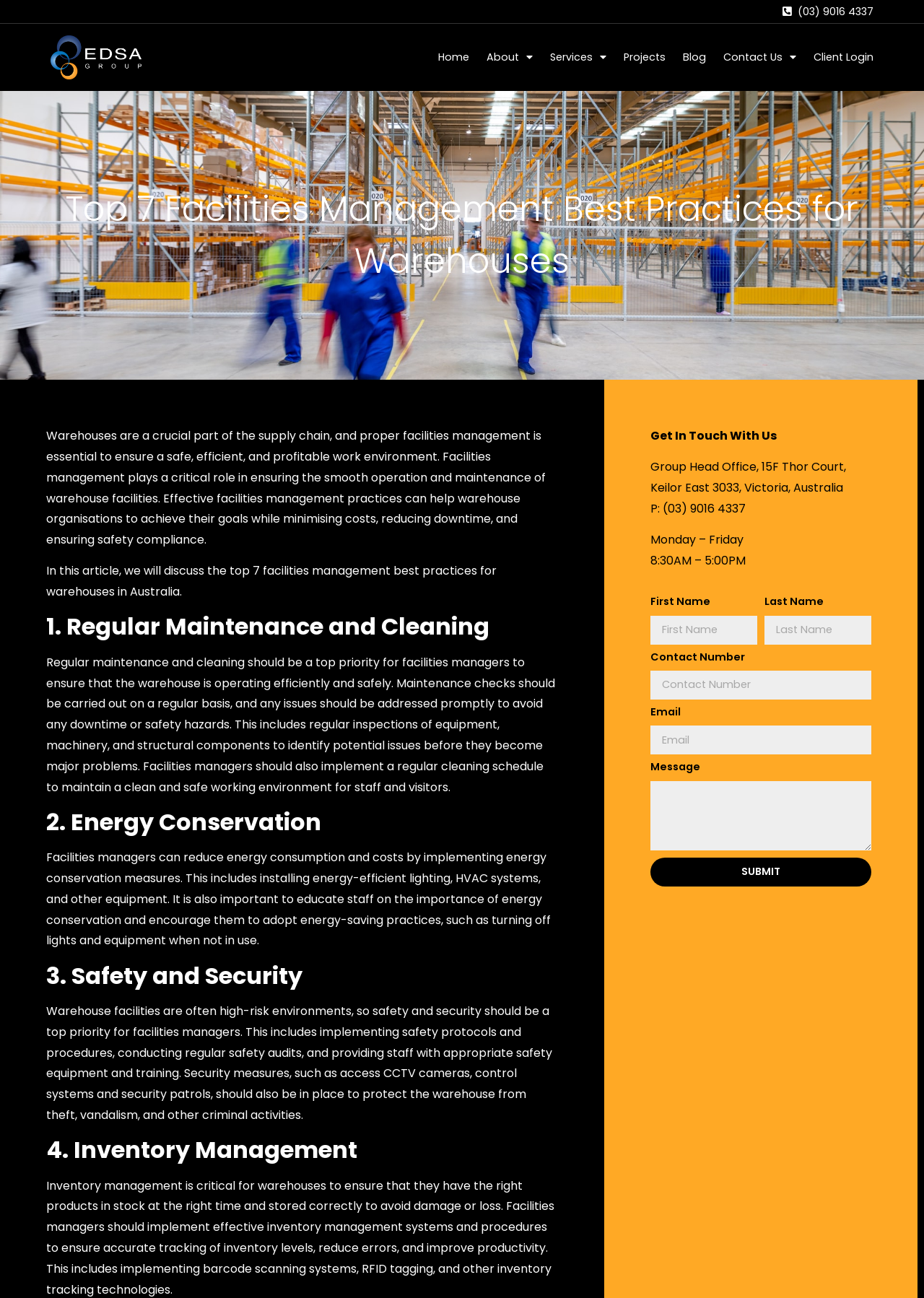Please give a succinct answer to the question in one word or phrase:
What is the fourth facilities management best practice for warehouses?

Inventory Management